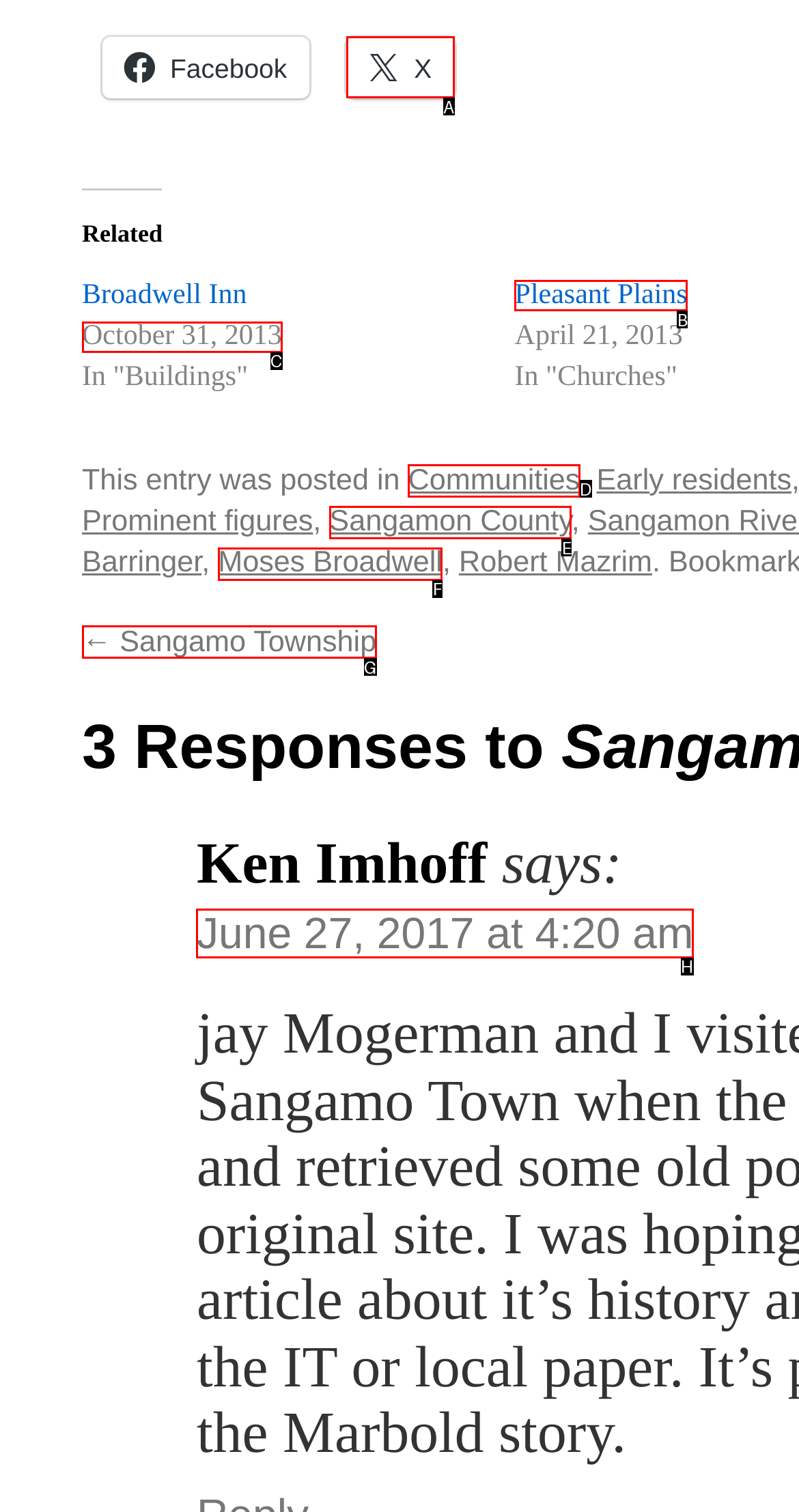Identify the correct UI element to click to achieve the task: Read post from October 31, 2013.
Answer with the letter of the appropriate option from the choices given.

C